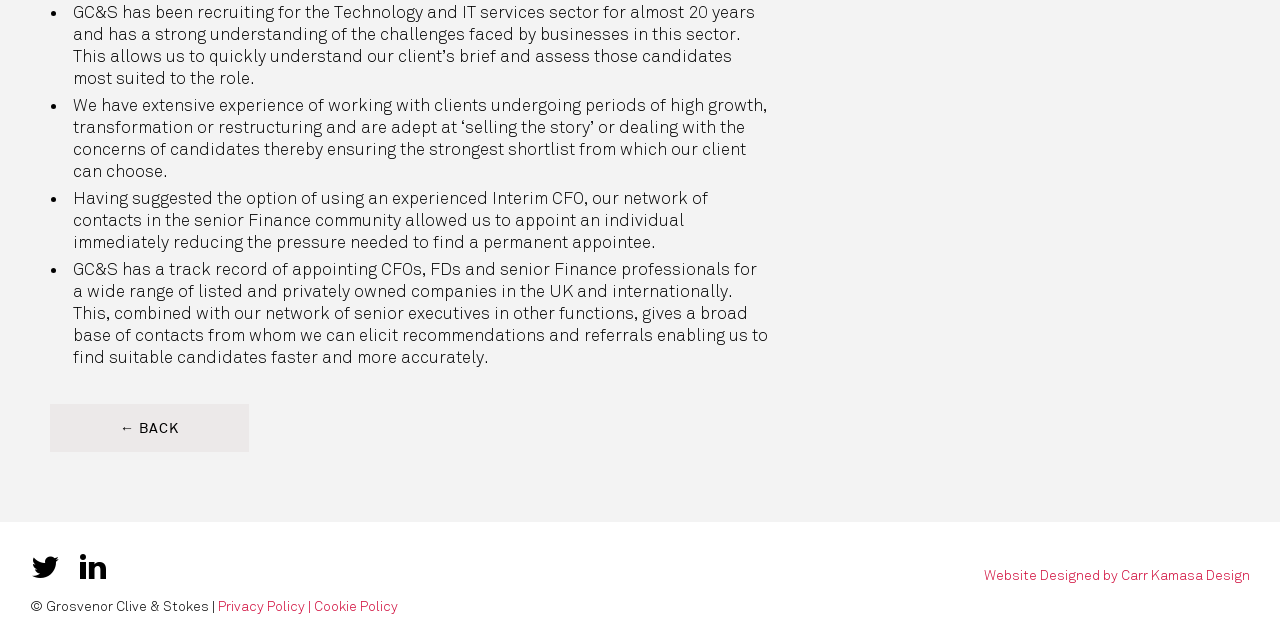What is the copyright holder of the website?
Refer to the image and give a detailed response to the question.

The StaticText element with the text '© Grosvenor Clive & Stokes |' suggests that the copyright holder of the website is Grosvenor Clive & Stokes.